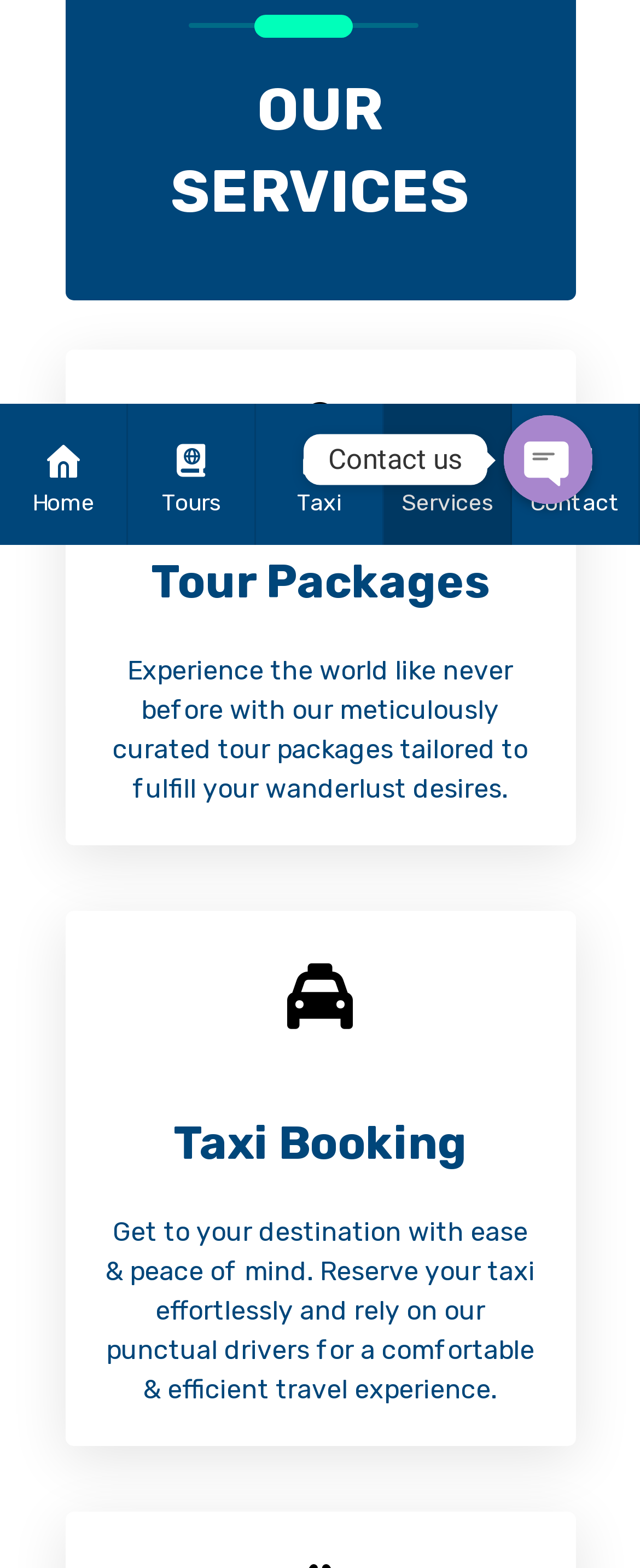Using the provided element description, identify the bounding box coordinates as (top-left x, top-left y, bottom-right x, bottom-right y). Ensure all values are between 0 and 1. Description: aria-label="Phone"

[0.787, 0.265, 0.926, 0.321]